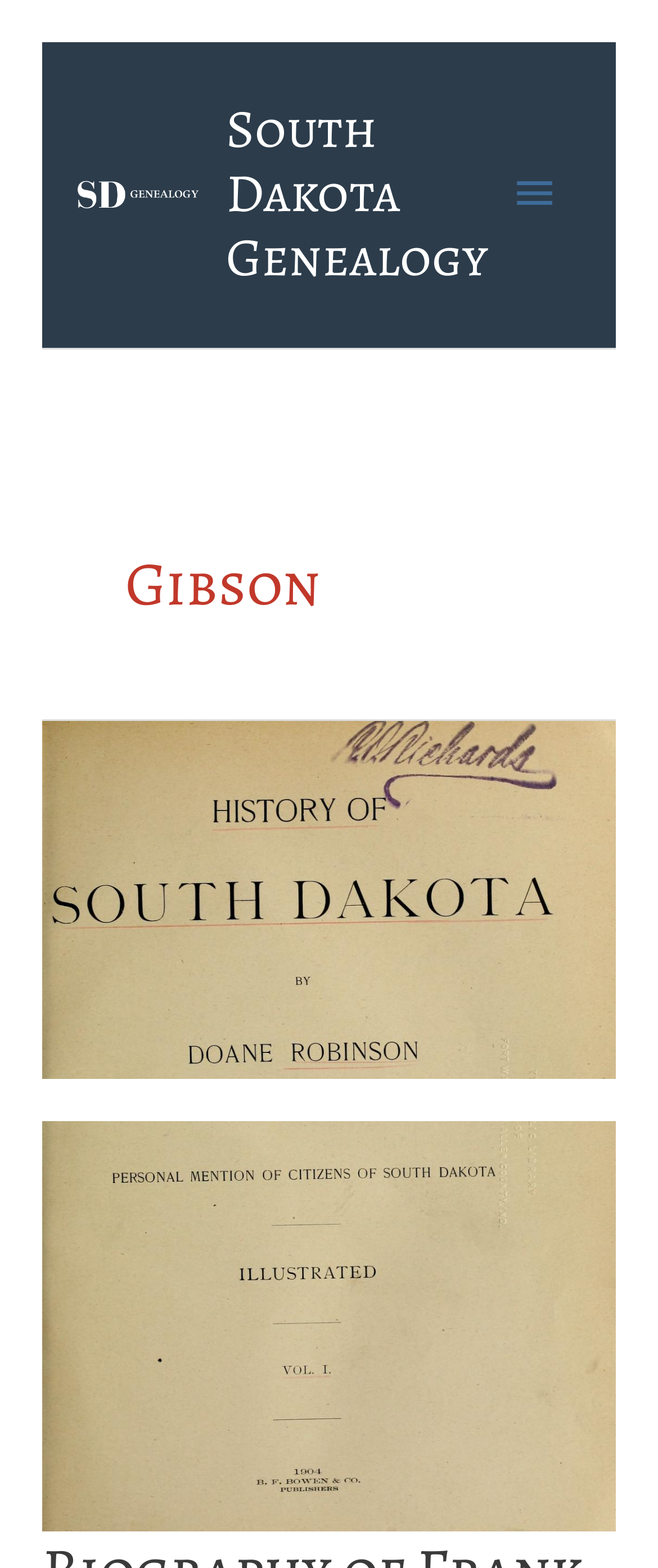Please answer the following question using a single word or phrase: 
What is the name of the state focused on in this genealogy website?

South Dakota